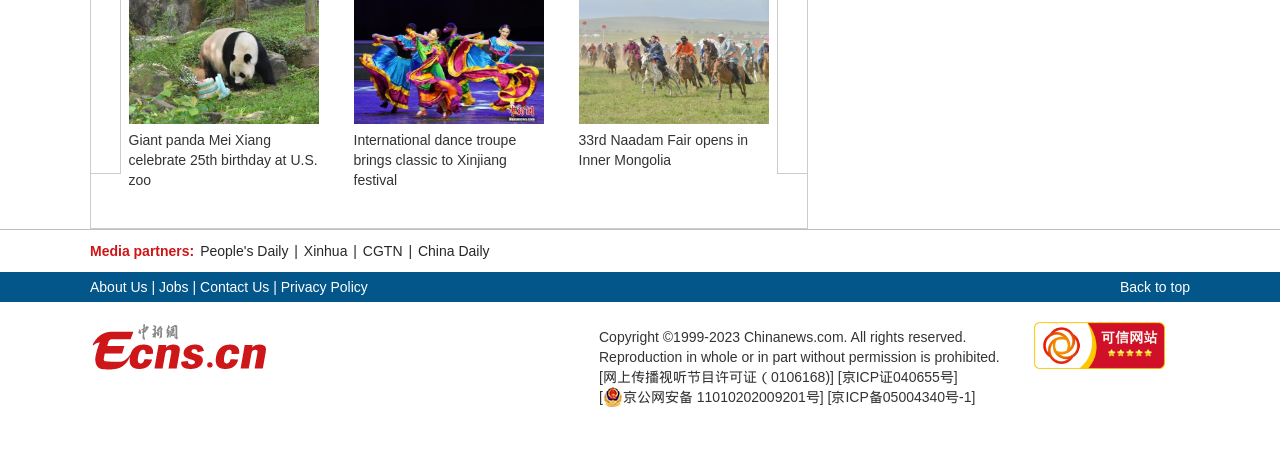Please determine the bounding box coordinates of the element to click in order to execute the following instruction: "Learn about International dance troupe's performance at Xinjiang festival". The coordinates should be four float numbers between 0 and 1, specified as [left, top, right, bottom].

[0.276, 0.234, 0.425, 0.265]